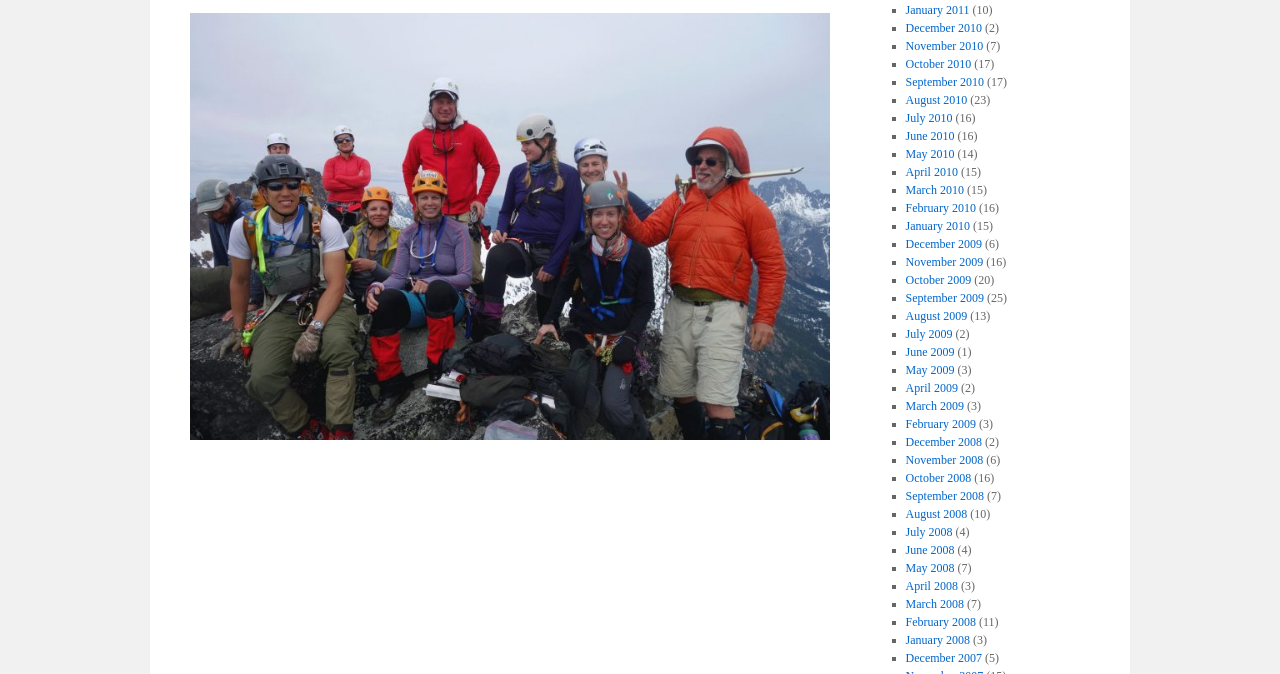Answer succinctly with a single word or phrase:
What is the pattern of the list markers?

■